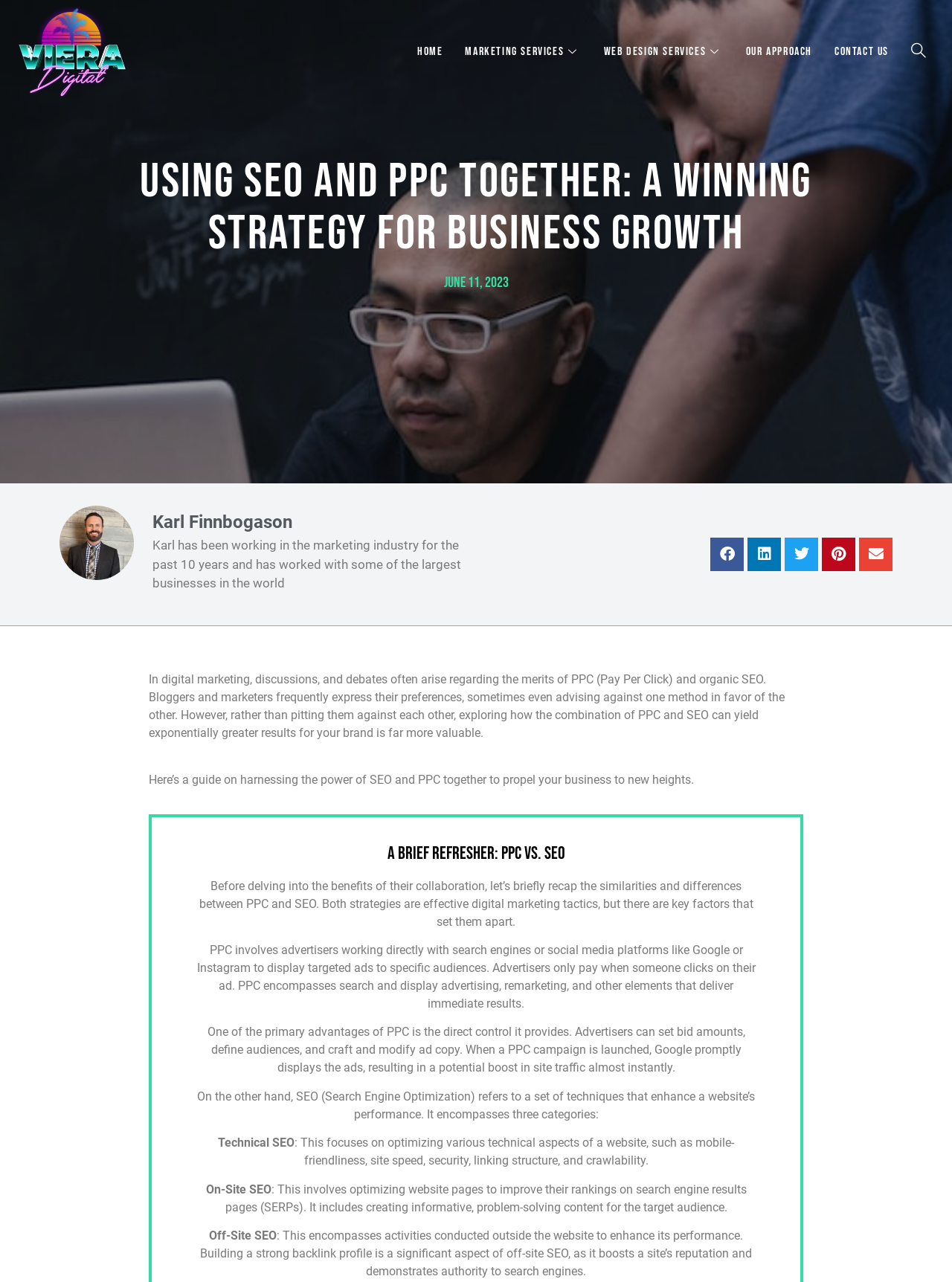Locate the bounding box coordinates of the element that needs to be clicked to carry out the instruction: "Click the Share on facebook button". The coordinates should be given as four float numbers ranging from 0 to 1, i.e., [left, top, right, bottom].

[0.746, 0.419, 0.781, 0.445]